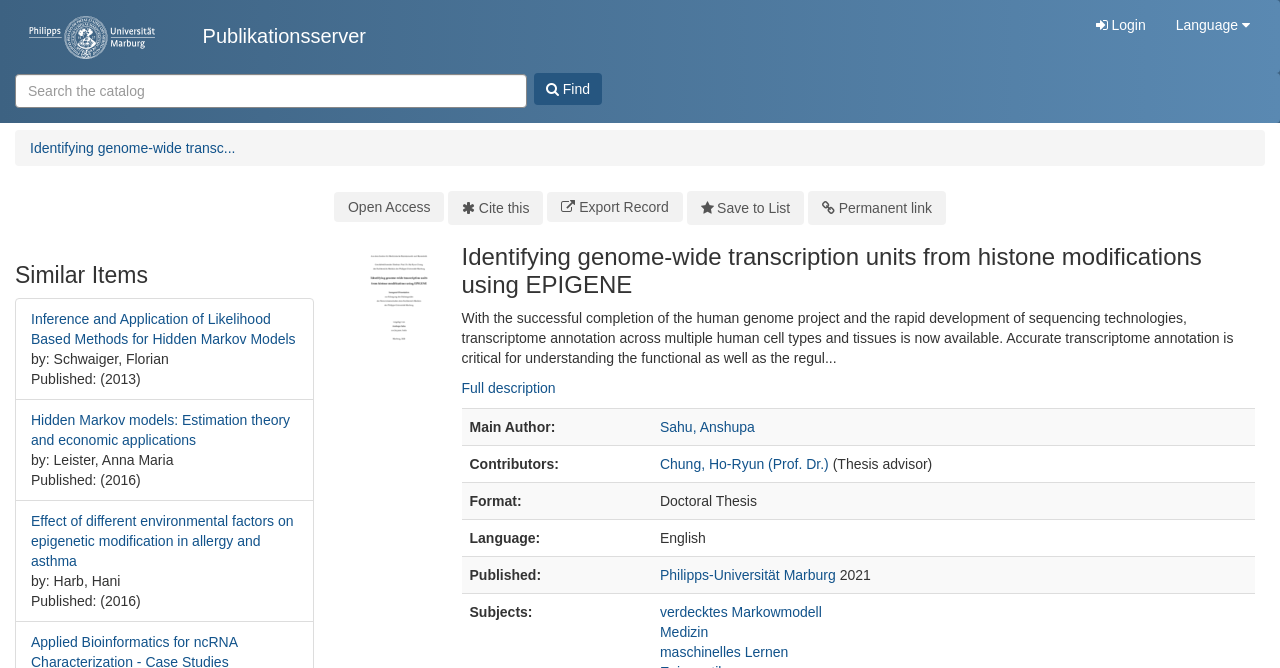Determine the bounding box coordinates for the UI element matching this description: "Save to List".

[0.536, 0.286, 0.628, 0.337]